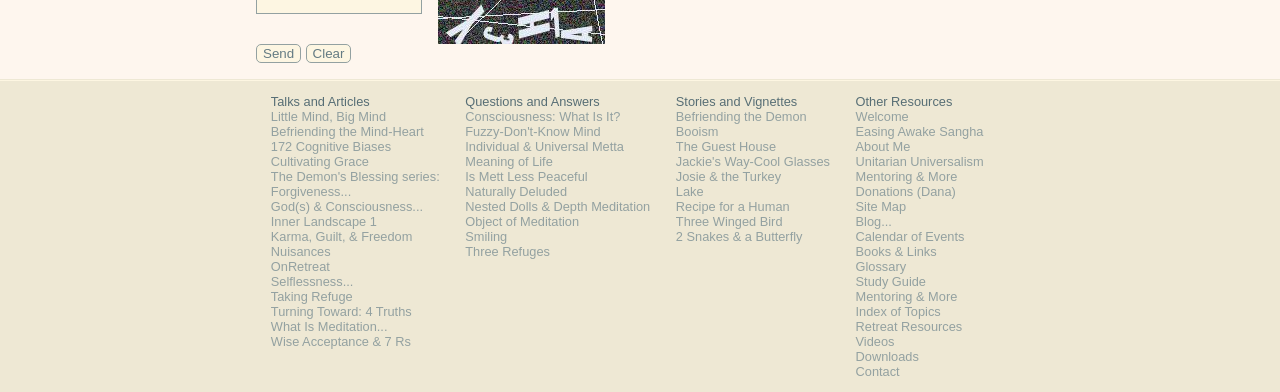Determine the bounding box coordinates for the HTML element mentioned in the following description: "Forgiveness...". The coordinates should be a list of four floats ranging from 0 to 1, represented as [left, top, right, bottom].

[0.212, 0.469, 0.274, 0.507]